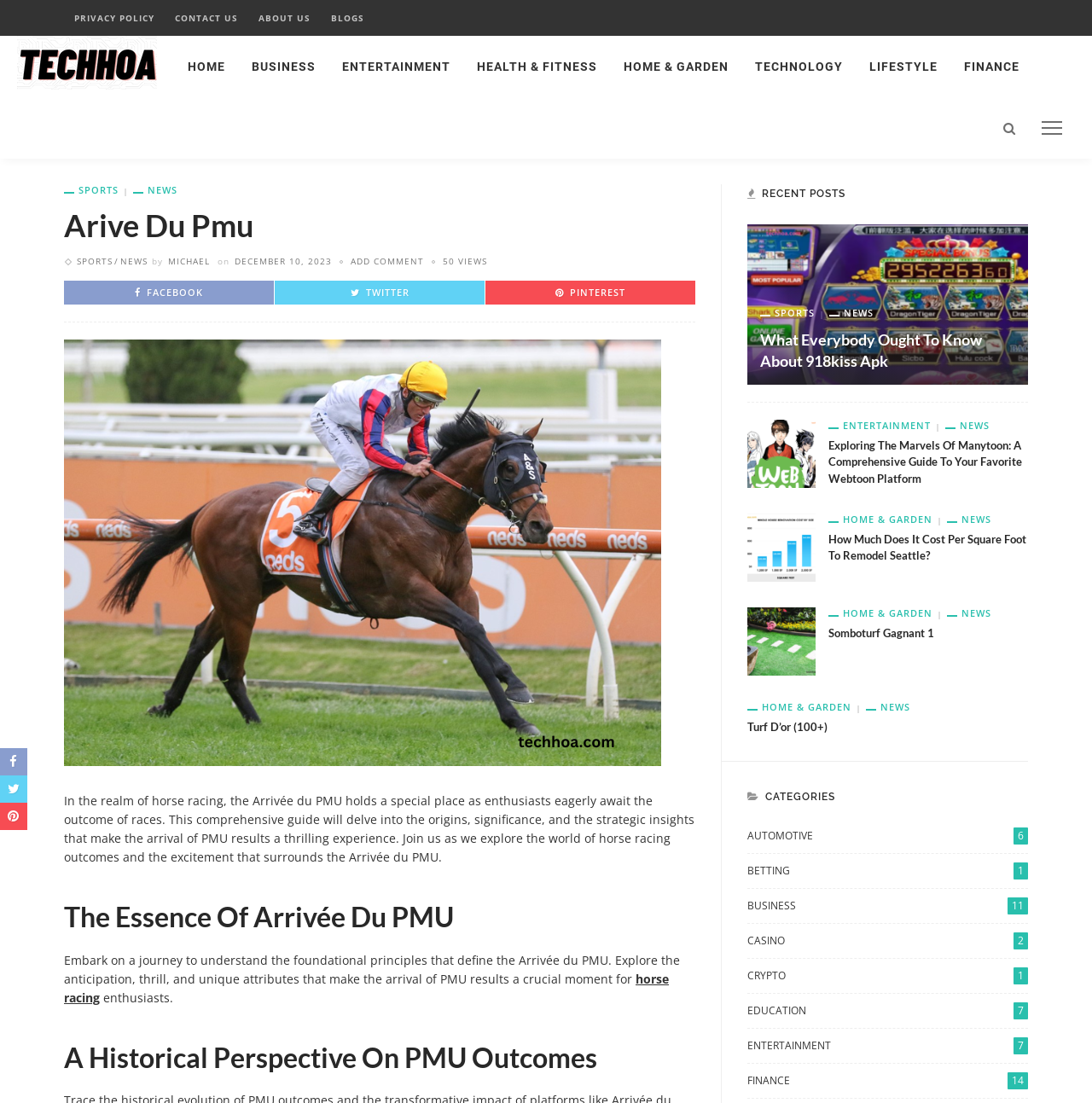What is the title of the latest article?
From the details in the image, provide a complete and detailed answer to the question.

I looked at the article section and found the latest article with the title 'What Everybody Ought To Know About 918kiss Apk' which is listed first under the ' RECENT POSTS' heading.